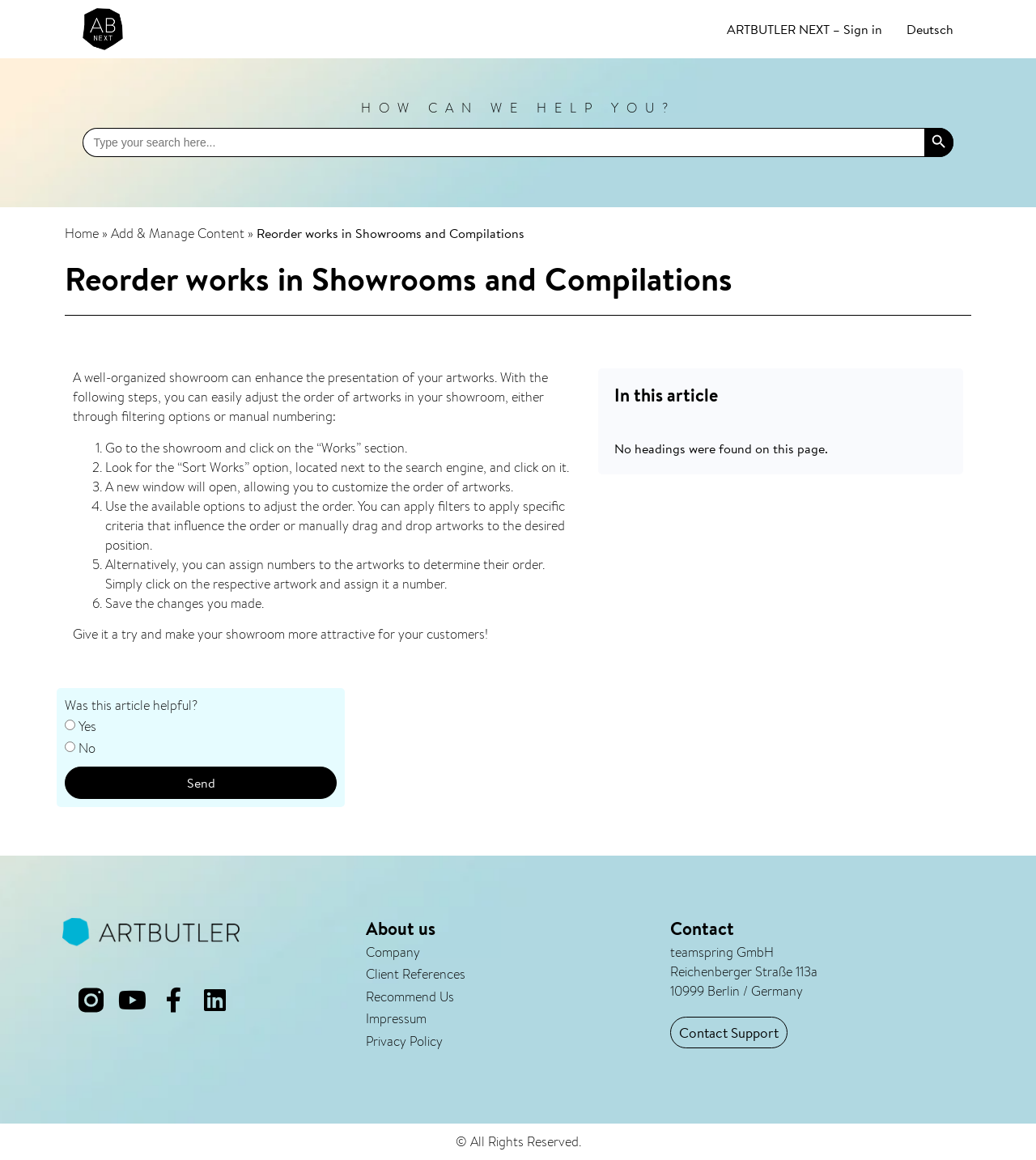Specify the bounding box coordinates of the area to click in order to execute this command: 'Contact Support'. The coordinates should consist of four float numbers ranging from 0 to 1, and should be formatted as [left, top, right, bottom].

[0.647, 0.877, 0.76, 0.904]